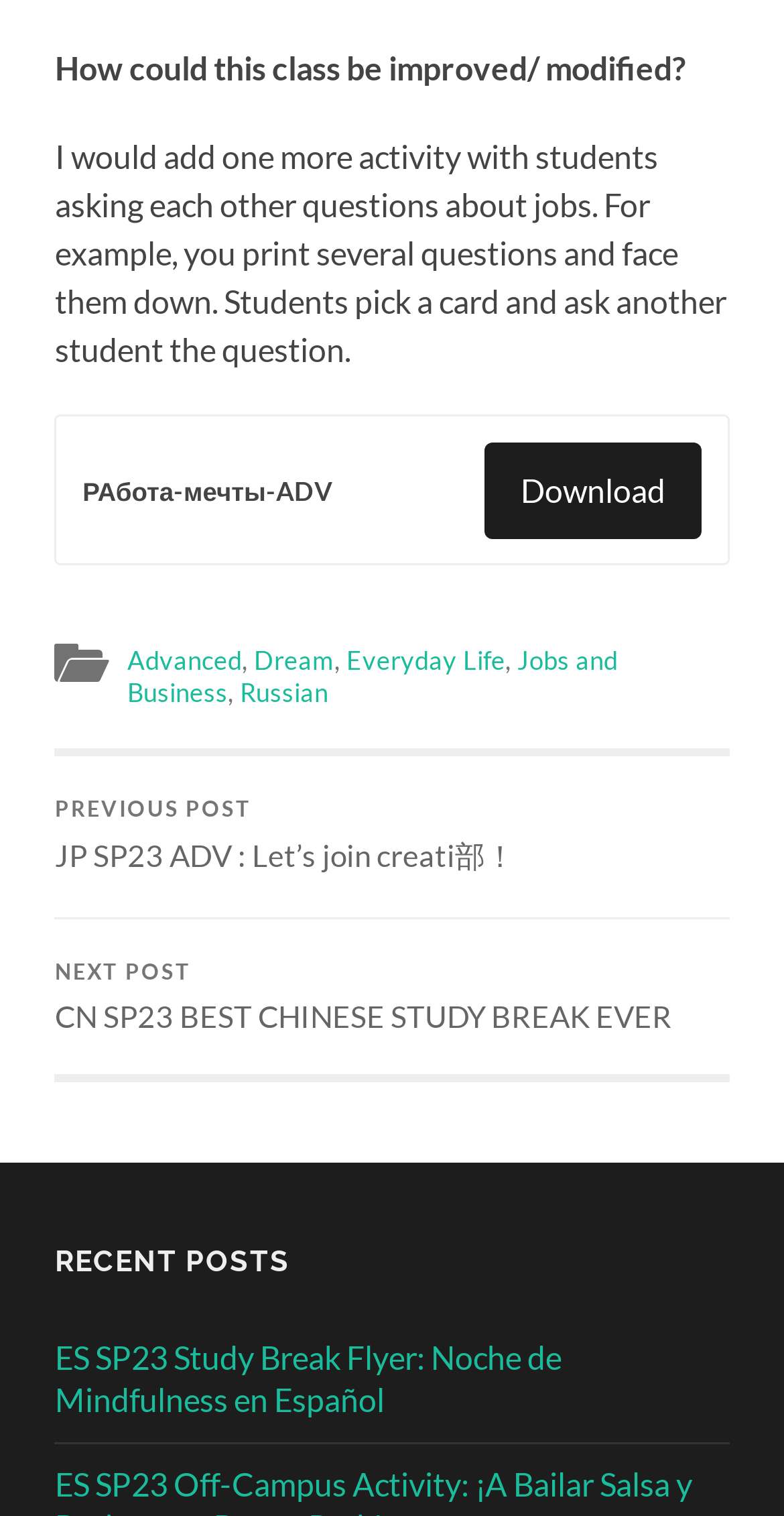Specify the bounding box coordinates of the region I need to click to perform the following instruction: "Download the file". The coordinates must be four float numbers in the range of 0 to 1, i.e., [left, top, right, bottom].

[0.618, 0.291, 0.895, 0.355]